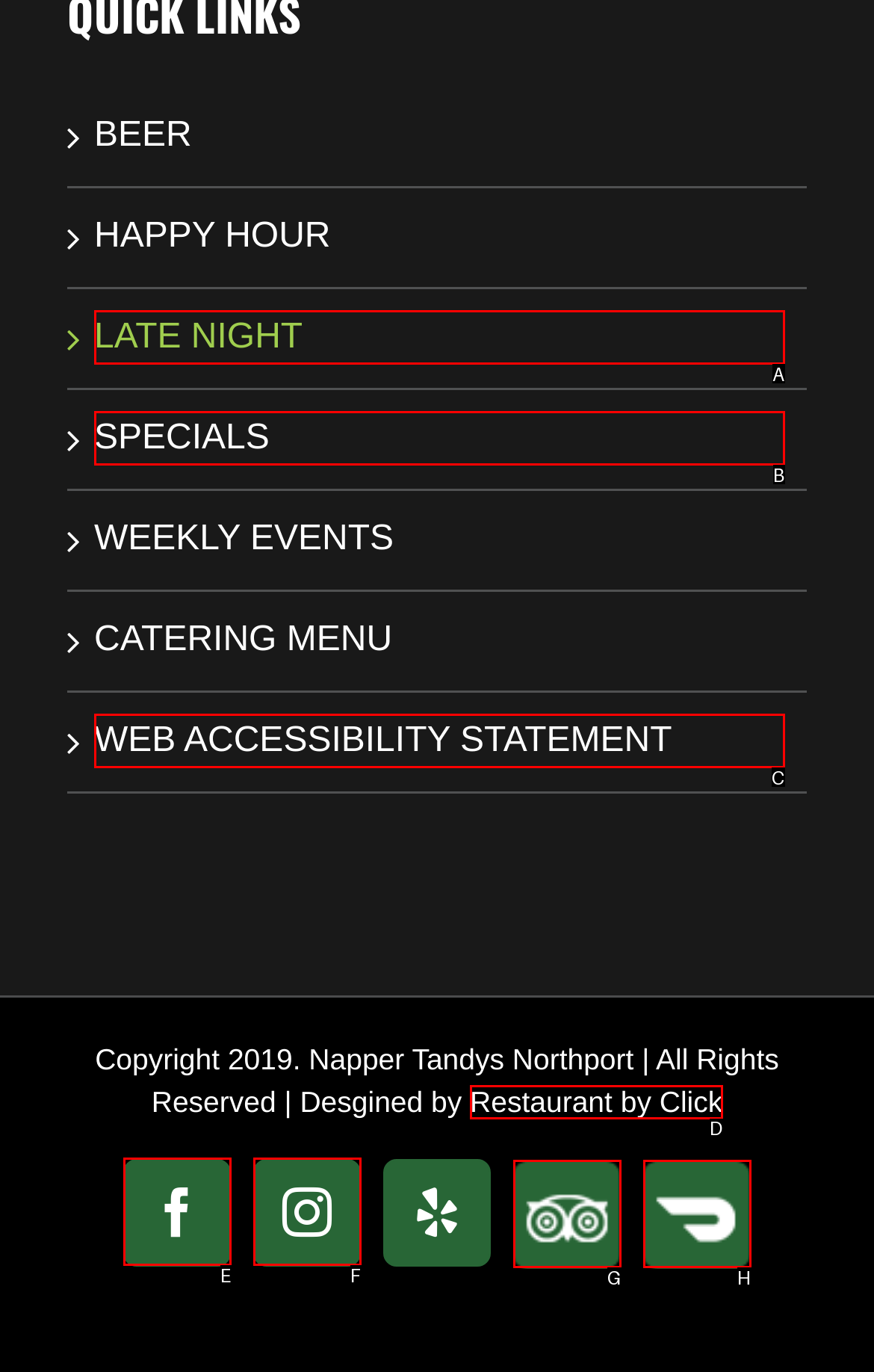Tell me which one HTML element best matches the description: DoorDash
Answer with the option's letter from the given choices directly.

H